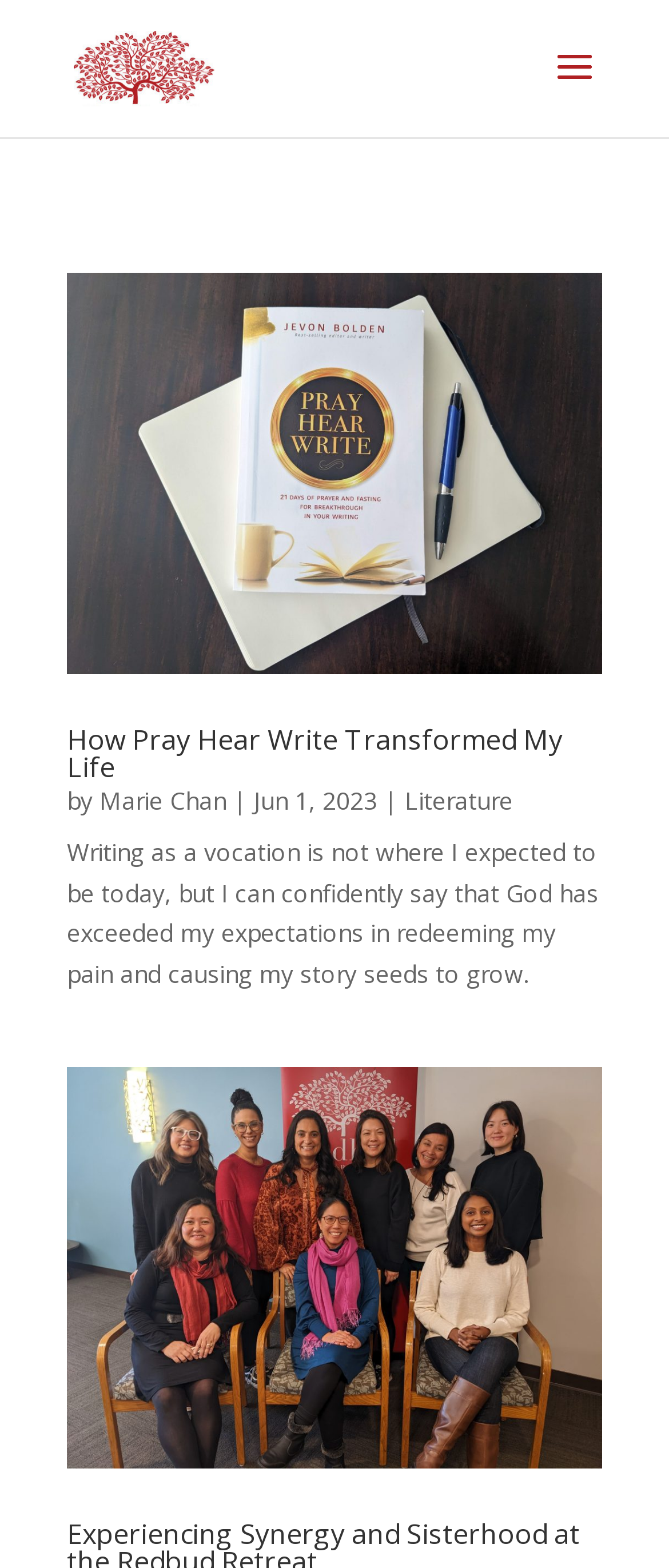When was the first article published?
Please give a detailed and elaborate explanation in response to the question.

I looked at the first article element [283] and found a StaticText element [333] with the text 'Jun 1, 2023', which is likely the publication date of the article.